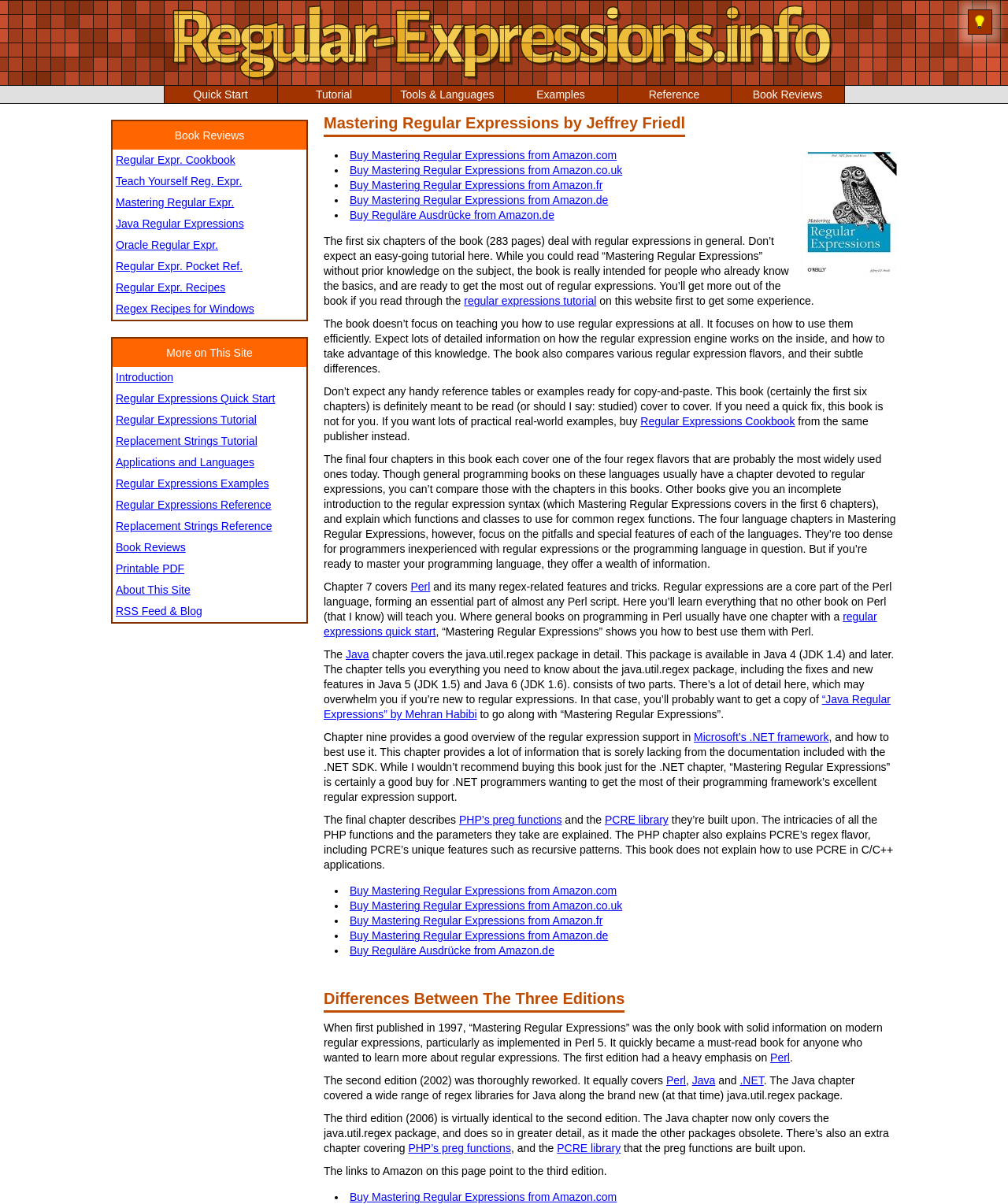Extract the text of the main heading from the webpage.

Mastering Regular Expressions by Jeffrey Friedl